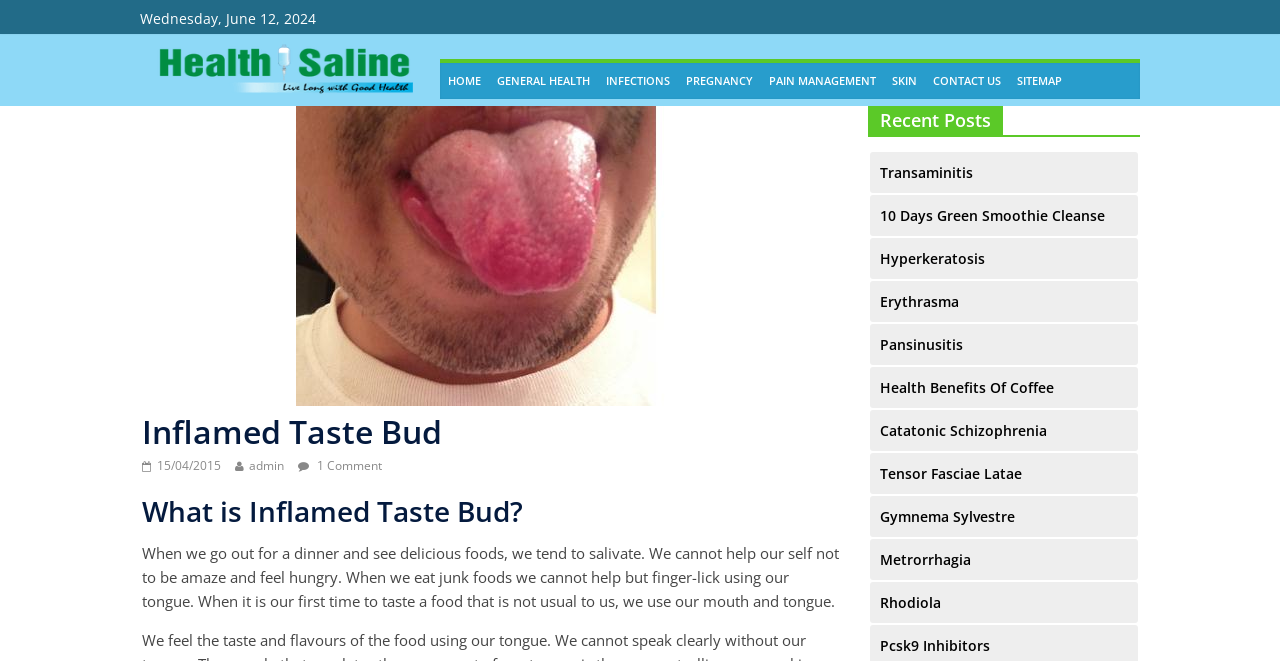Provide a brief response using a word or short phrase to this question:
What is the date of the article?

Wednesday, June 12, 2024